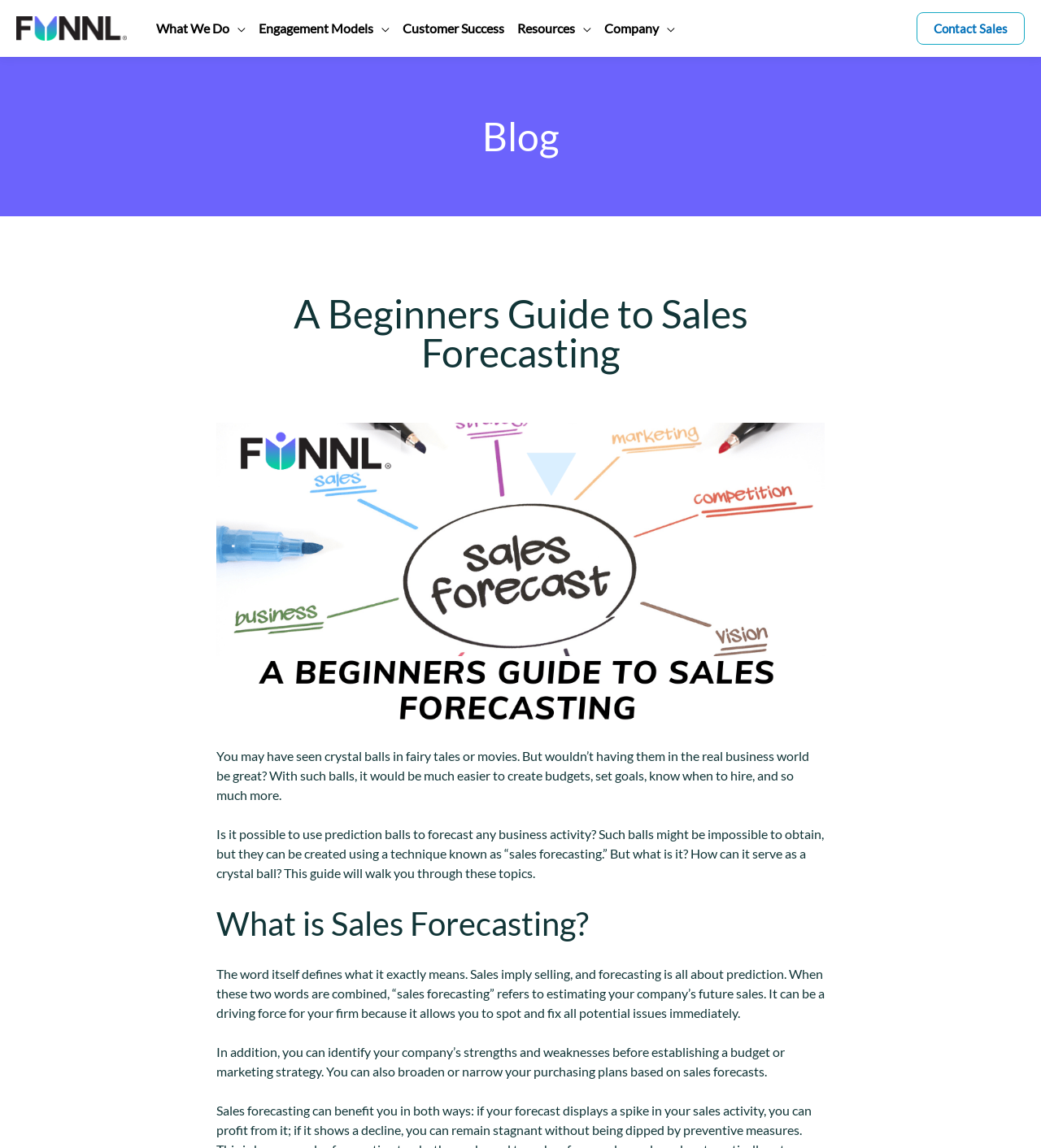Give the bounding box coordinates for this UI element: "parent_node: Engagement Models aria-label="Menu Toggle"". The coordinates should be four float numbers between 0 and 1, arranged as [left, top, right, bottom].

[0.359, 0.0, 0.374, 0.05]